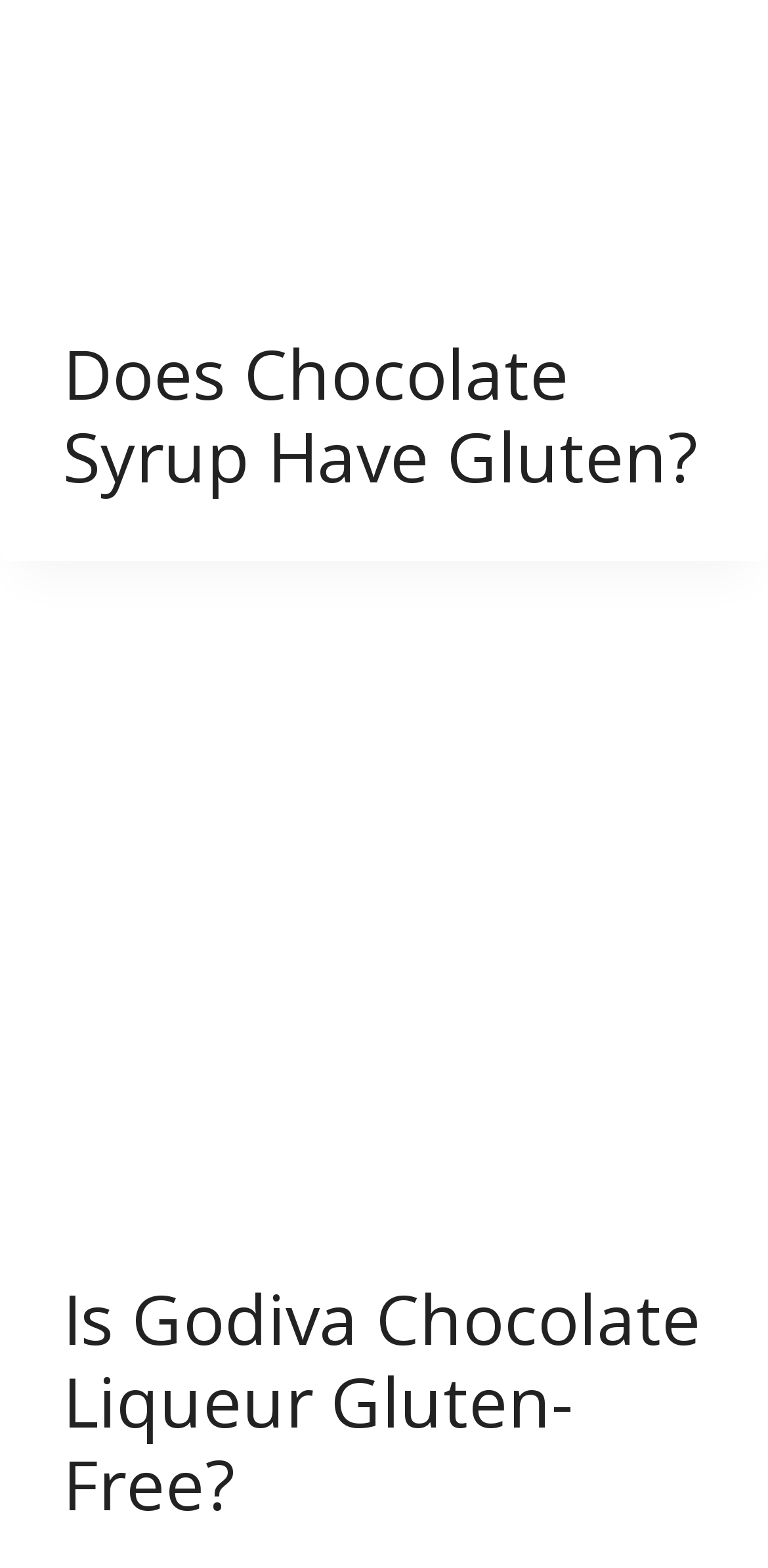Give the bounding box coordinates for the element described by: "Is Godiva Chocolate Liqueur Gluten-Free?".

[0.082, 0.811, 0.913, 0.975]